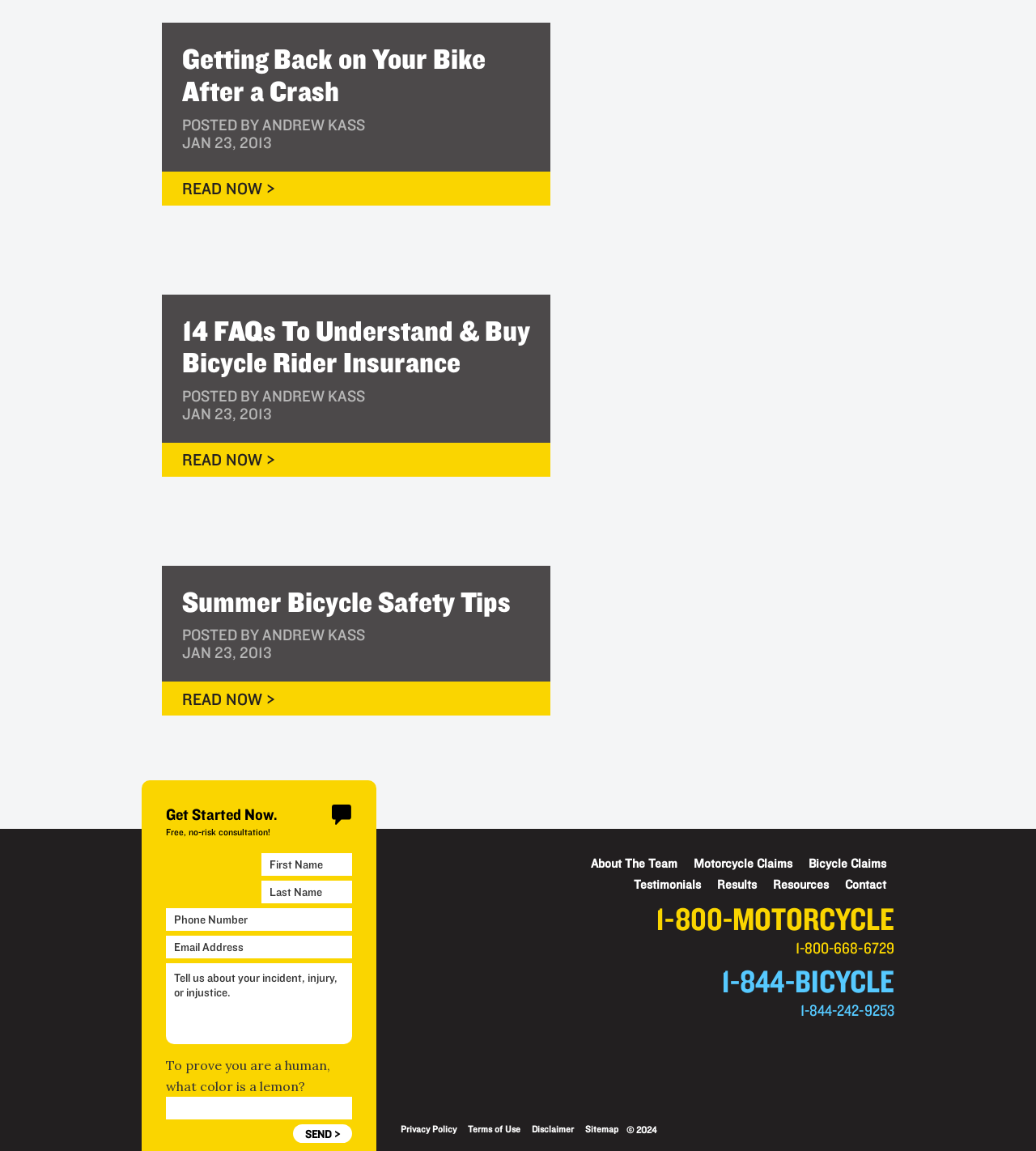Examine the image carefully and respond to the question with a detailed answer: 
What is the topic of the first article?

The first article's title is 'Getting Back on Your Bike After a Crash', which suggests that the topic is about recovering from a bicycle accident.